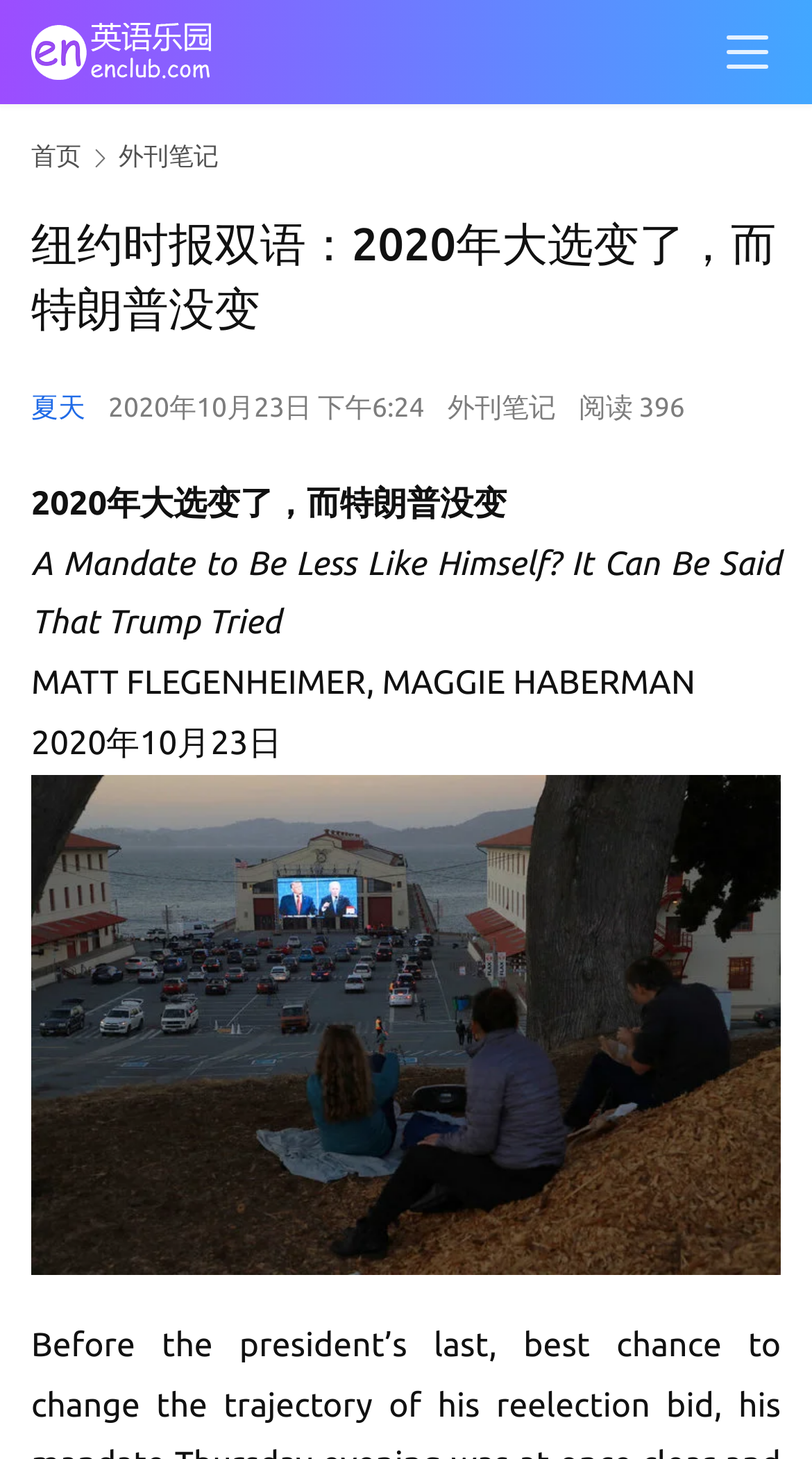Describe all the key features of the webpage in detail.

This webpage appears to be a news article page, specifically from the New York Times, with a focus on the 2020 US presidential election. At the top-right corner, there is a menu button. Below it, on the top-left corner, there is a link to "夏天英语乐园" (Summer English Paradise) with an accompanying image. Next to it, there are links to "首页" (Home) and "外刊笔记" (Foreign Journal Notes).

The main content of the page is an article with a heading that reads "纽约时报双语：2020年大选变了，而特朗普没变" (New York Times Bilingual: 2020 Election Changed, but Trump Didn't). Below the heading, there is a link to "夏天" (Summer) and a timestamp indicating the article was published on October 23, 2020, at 6:24 pm.

The article's main text is divided into several paragraphs. The first paragraph starts with the sentence "A Mandate to Be Less Like Himself? It Can Be Said That Trump Tried". The authors of the article, MATT FLEGENHEIMER and MAGGIE HABERMAN, are credited below. The article's content discusses the 2020 US presidential election and Trump's campaign.

There is an image related to the article, which takes up a significant portion of the page, located below the authors' names. At the bottom of the page, there is a link to the same article title, which likely leads to the full article content.